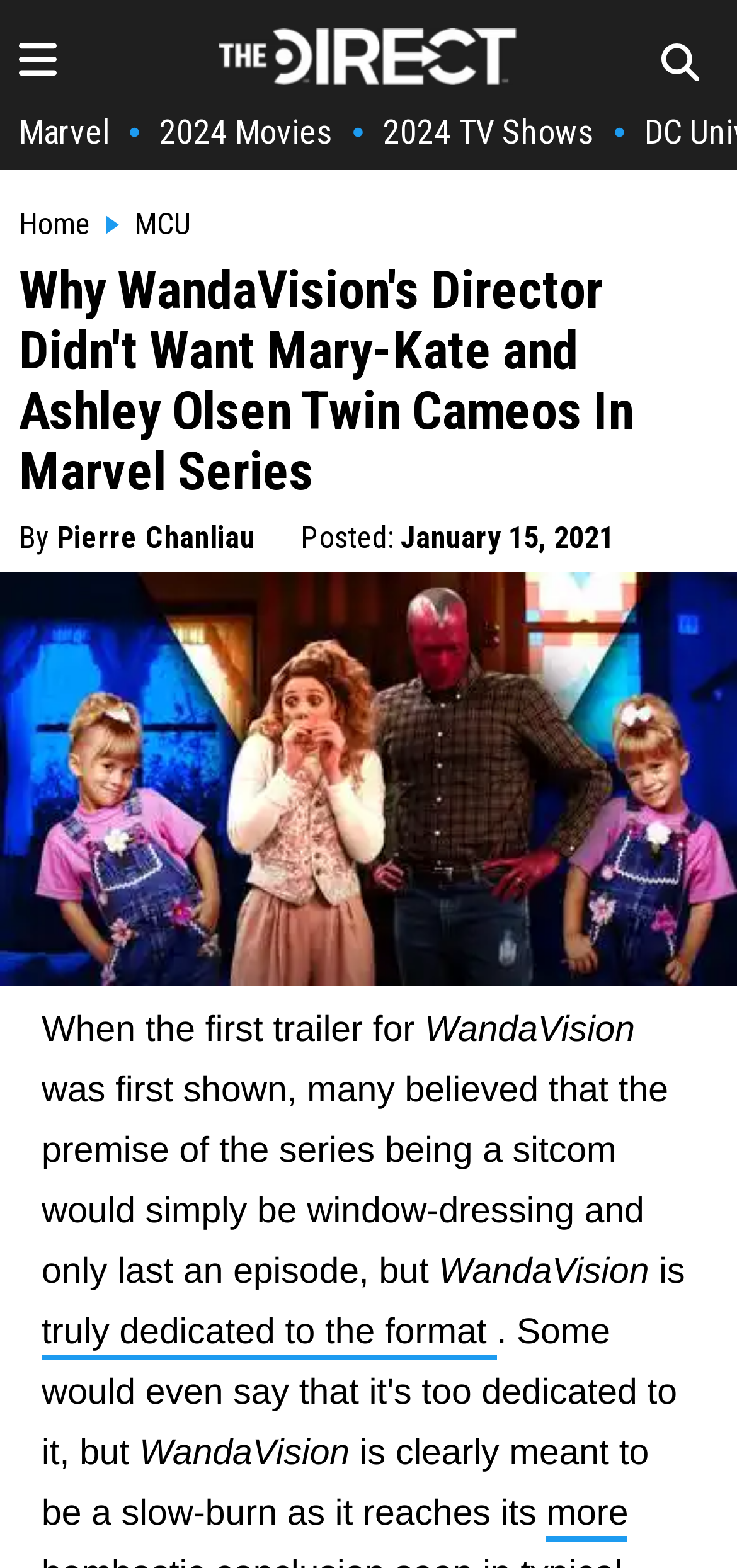From the element description 2024 TV Shows, predict the bounding box coordinates of the UI element. The coordinates must be specified in the format (top-left x, top-left y, bottom-right x, bottom-right y) and should be within the 0 to 1 range.

[0.52, 0.071, 0.807, 0.096]